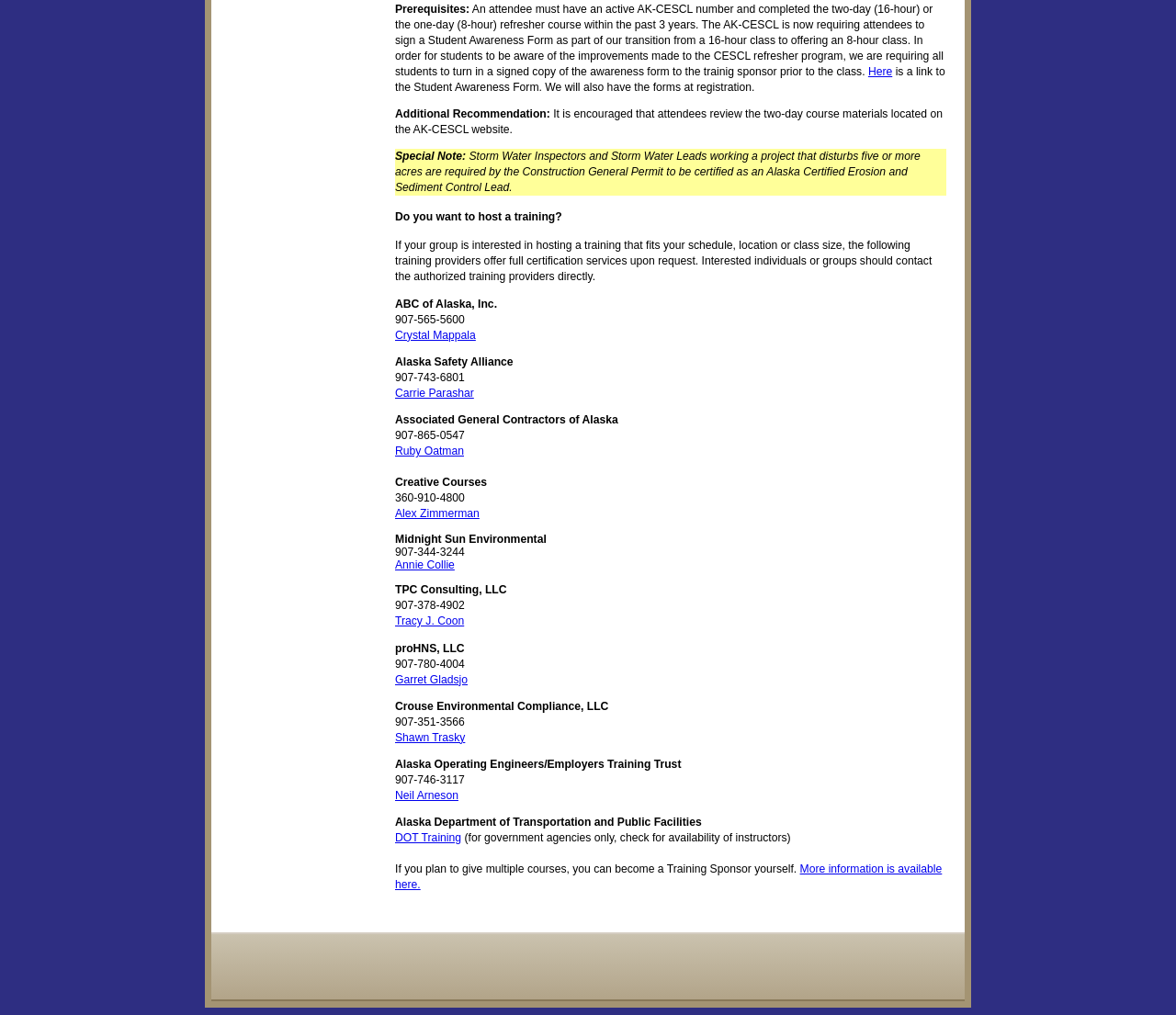Find the bounding box coordinates of the element's region that should be clicked in order to follow the given instruction: "Visit the AK-CESCL website for course materials". The coordinates should consist of four float numbers between 0 and 1, i.e., [left, top, right, bottom].

[0.336, 0.106, 0.801, 0.134]